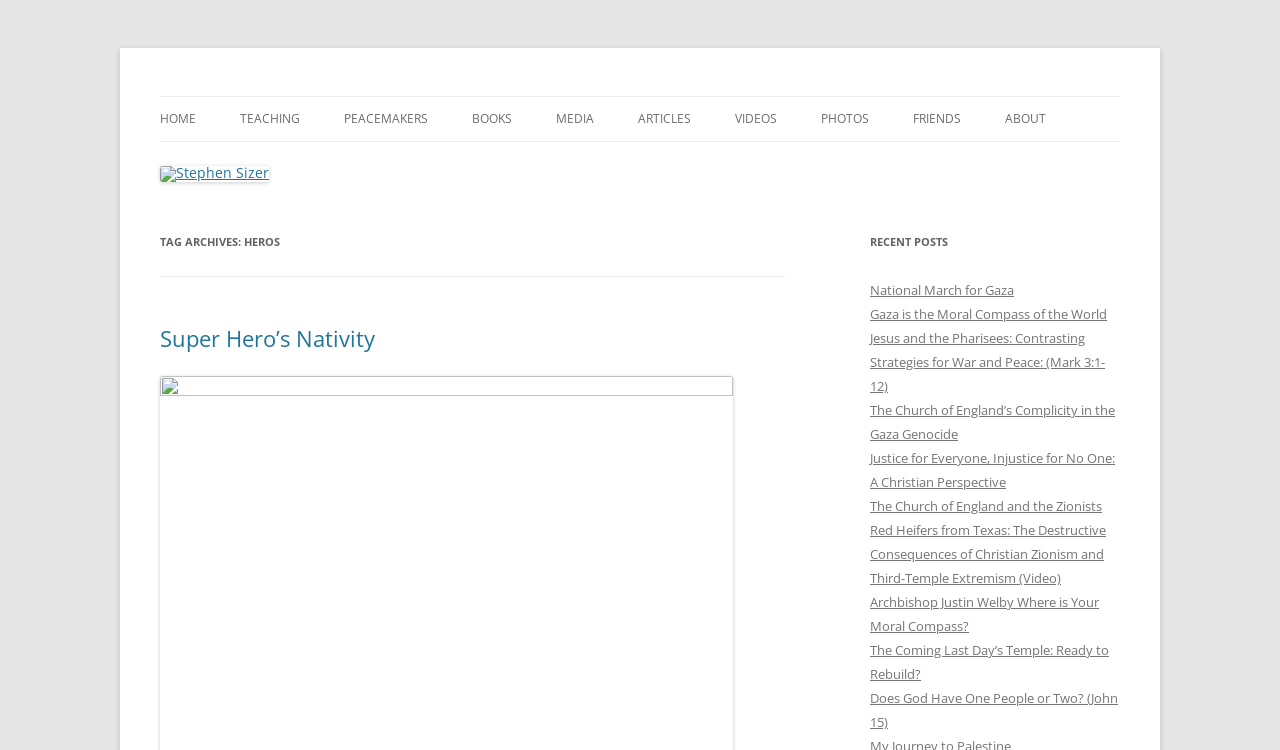Find the bounding box coordinates of the area to click in order to follow the instruction: "View the article about Super Hero’s Nativity".

[0.125, 0.431, 0.293, 0.471]